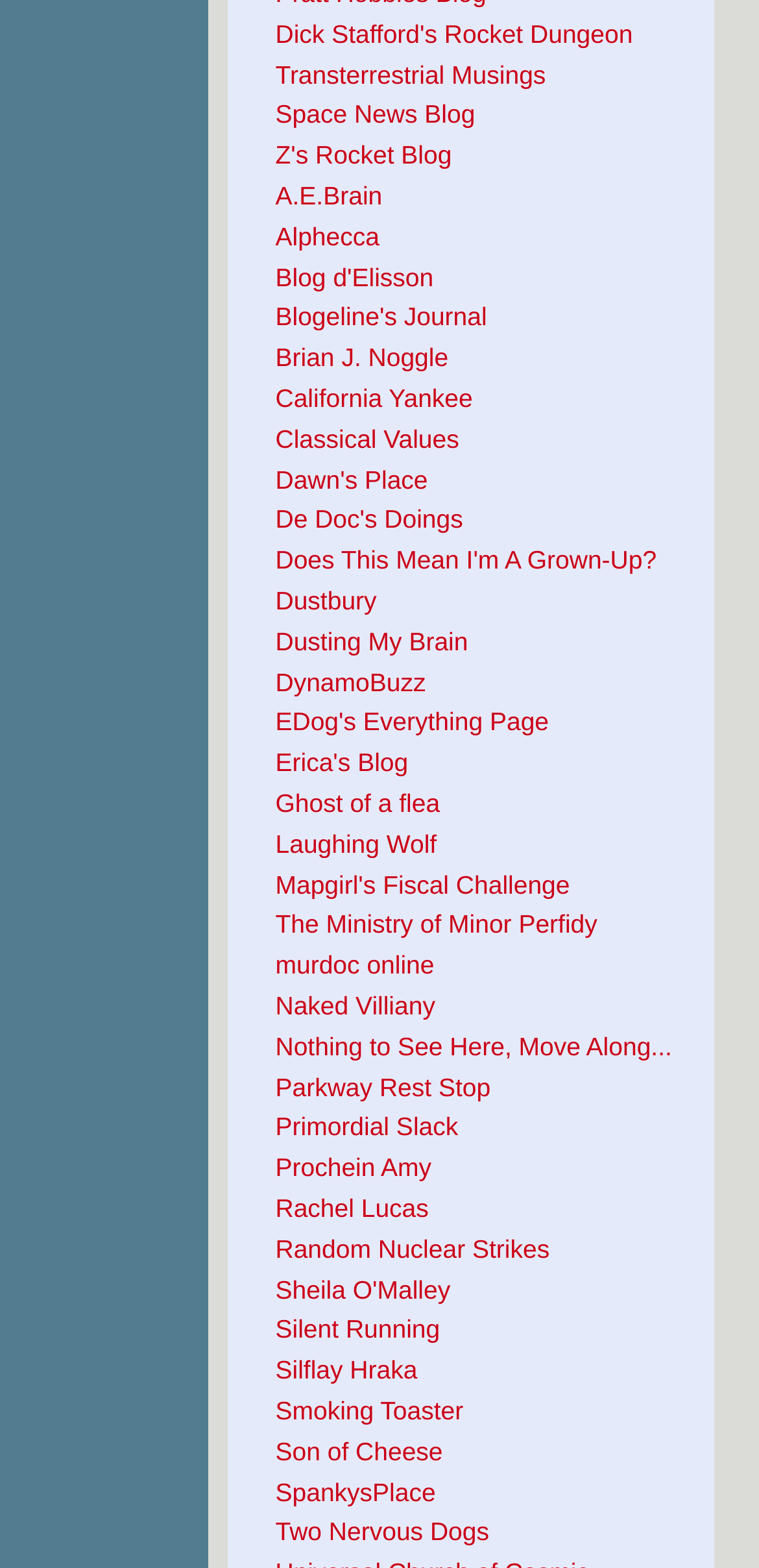Provide a one-word or short-phrase response to the question:
What is the name of the first link?

Dick Stafford's Rocket Dungeon